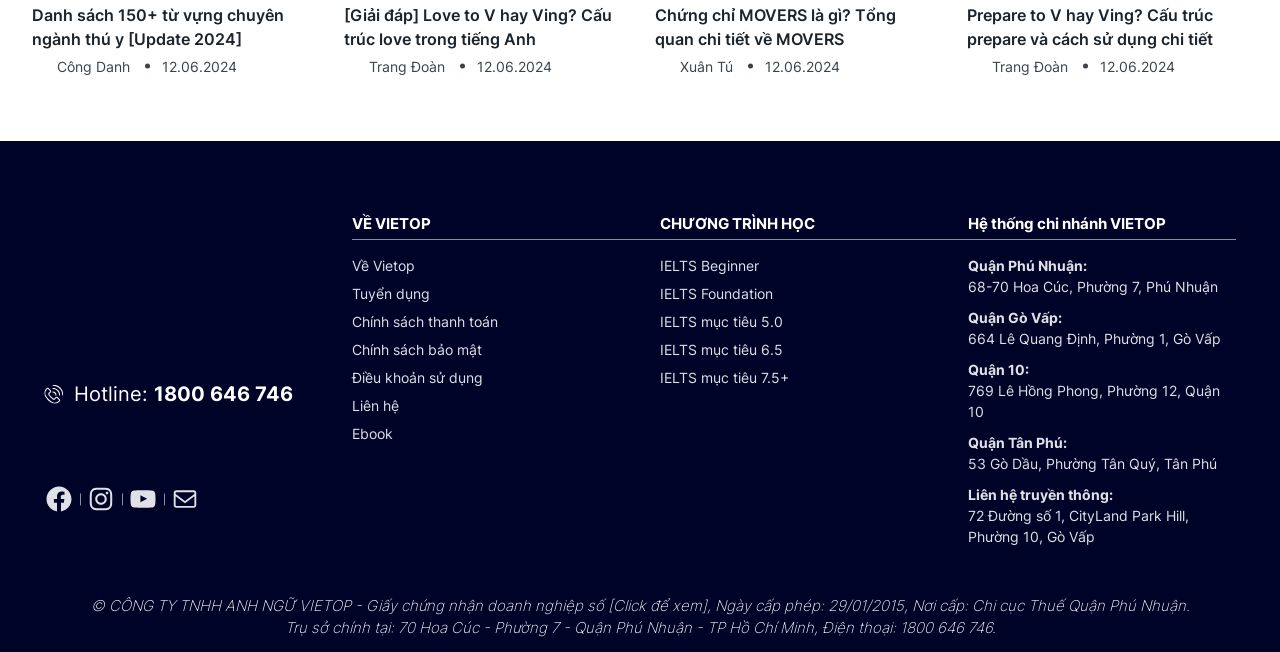How many social media platforms are linked?
Examine the image closely and answer the question with as much detail as possible.

The number of social media platforms linked can be found at the bottom of the webpage, which includes Facebook, Instagram, YouTube, and info@vietop.edu.vn, totaling four platforms.